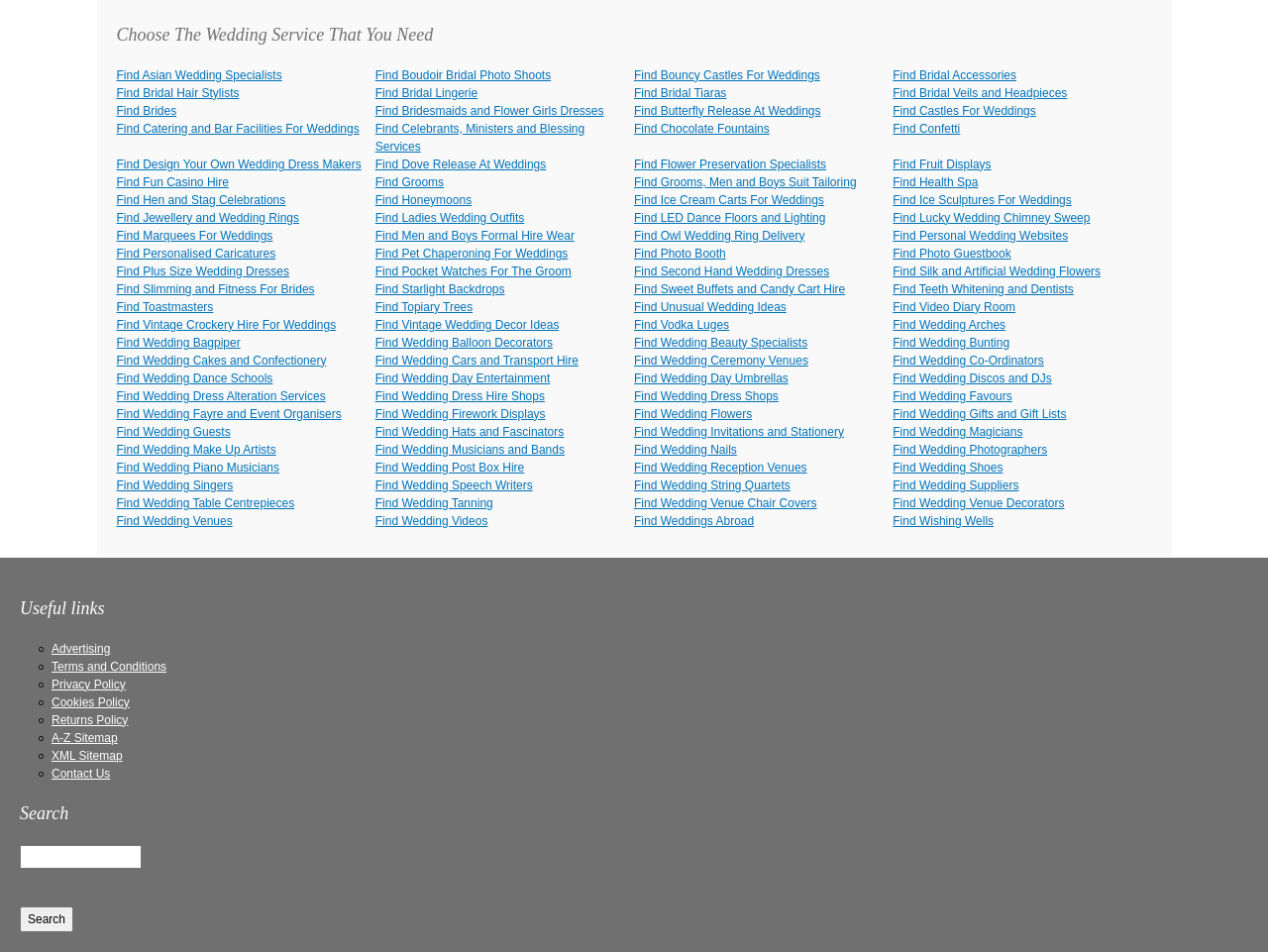Locate the UI element described as follows: "Find Honeymoons". Return the bounding box coordinates as four float numbers between 0 and 1 in the order [left, top, right, bottom].

[0.296, 0.203, 0.372, 0.217]